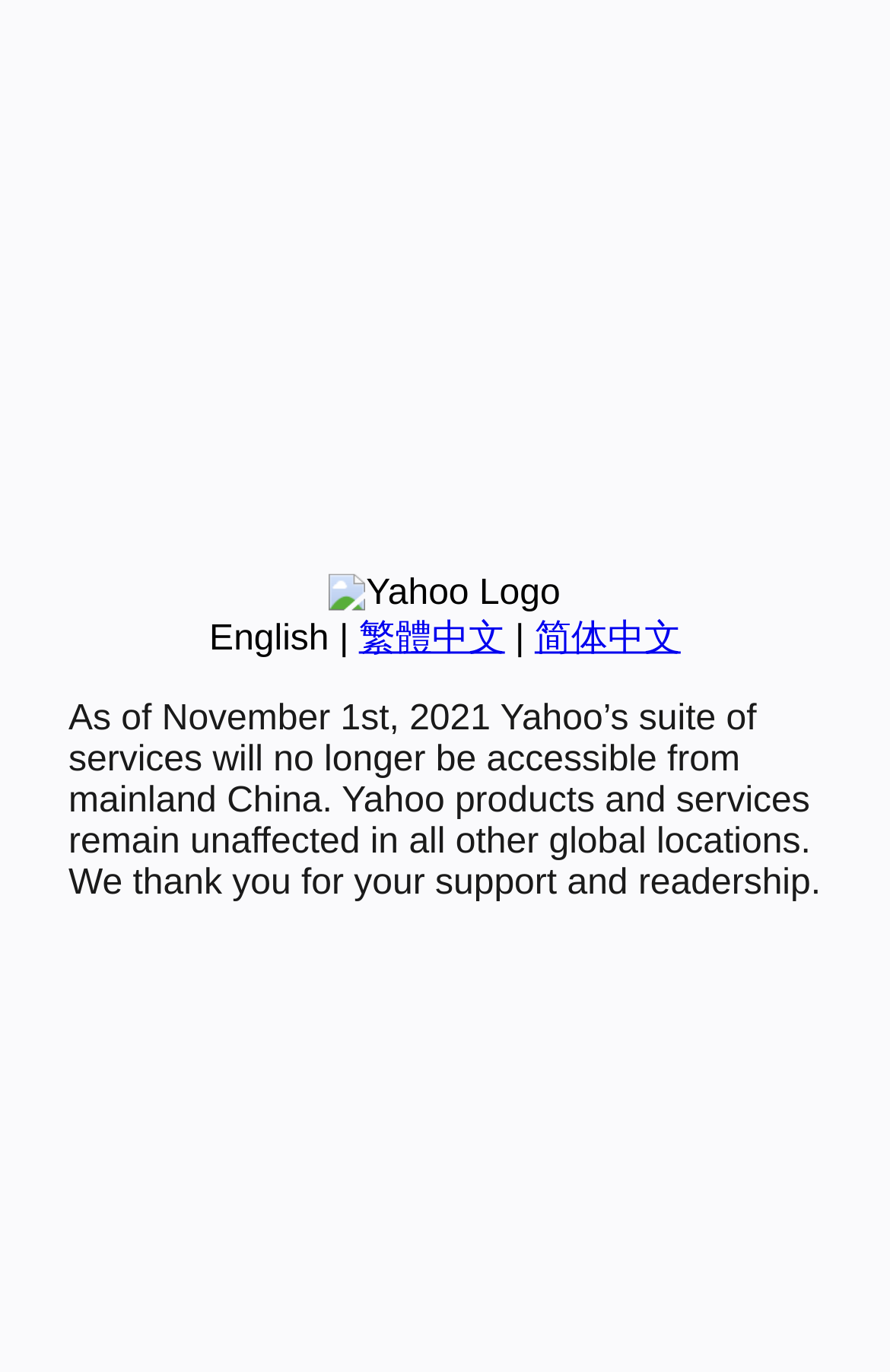Determine the bounding box of the UI element mentioned here: "English". The coordinates must be in the format [left, top, right, bottom] with values ranging from 0 to 1.

[0.235, 0.451, 0.37, 0.48]